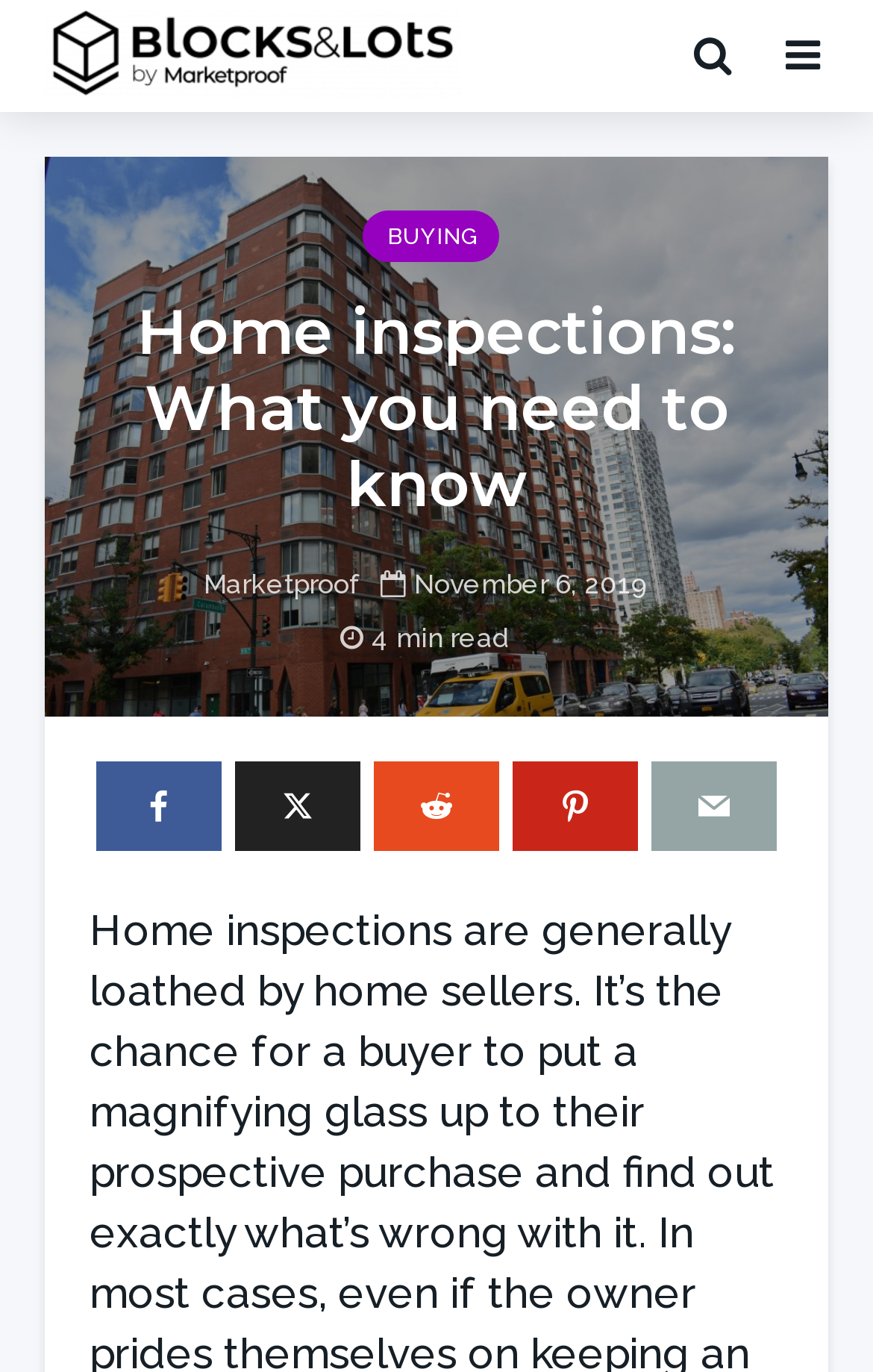Respond to the following query with just one word or a short phrase: 
How long does it take to read the article?

4 min